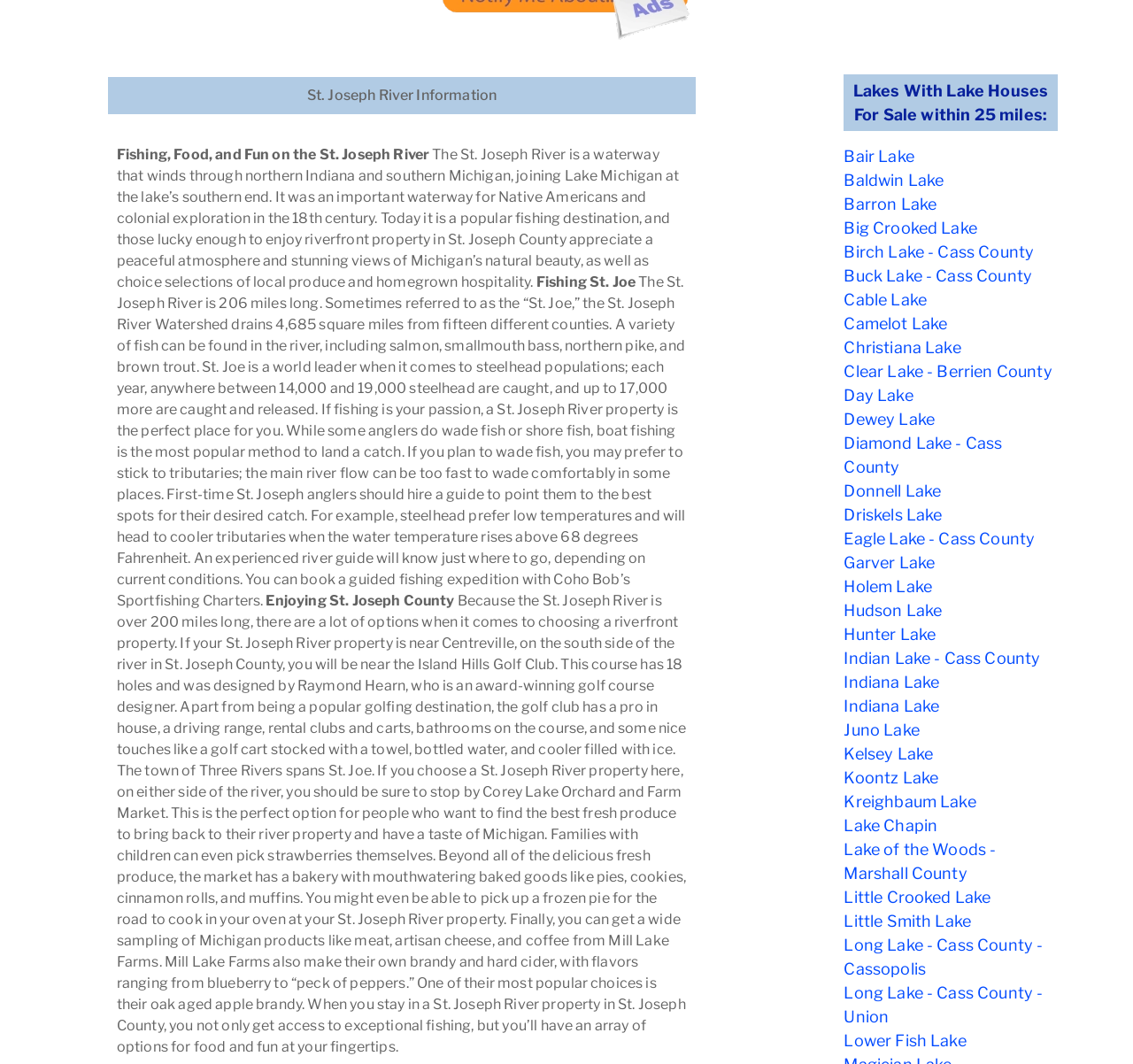Locate the bounding box of the user interface element based on this description: "Diamond Lake - Cass County".

[0.745, 0.408, 0.885, 0.448]